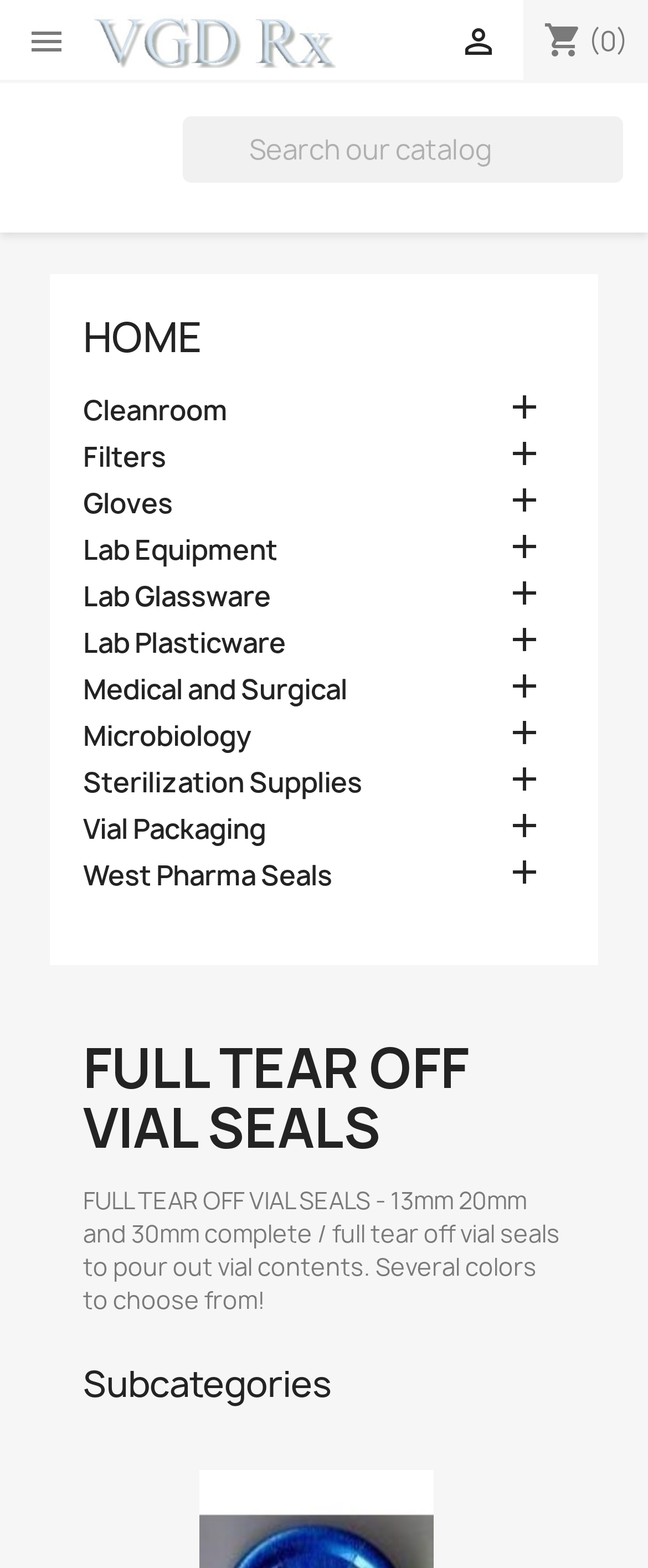Using the element description Lab Glassware, predict the bounding box coordinates for the UI element. Provide the coordinates in (top-left x, top-left y, bottom-right x, bottom-right y) format with values ranging from 0 to 1.

[0.128, 0.37, 0.872, 0.394]